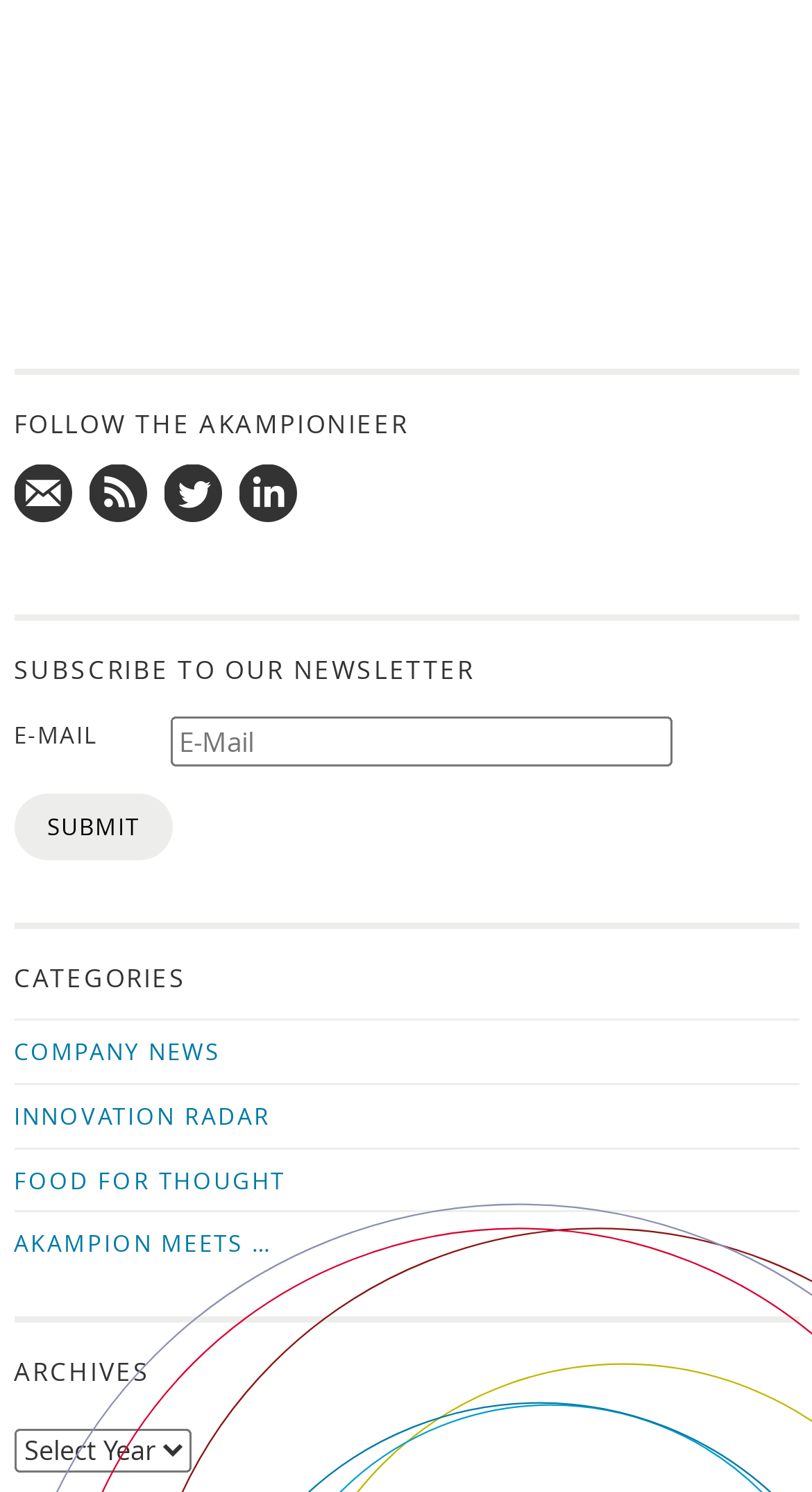Find the bounding box coordinates for the element that must be clicked to complete the instruction: "Follow us on twitter". The coordinates should be four float numbers between 0 and 1, indicated as [left, top, right, bottom].

[0.201, 0.312, 0.278, 0.354]